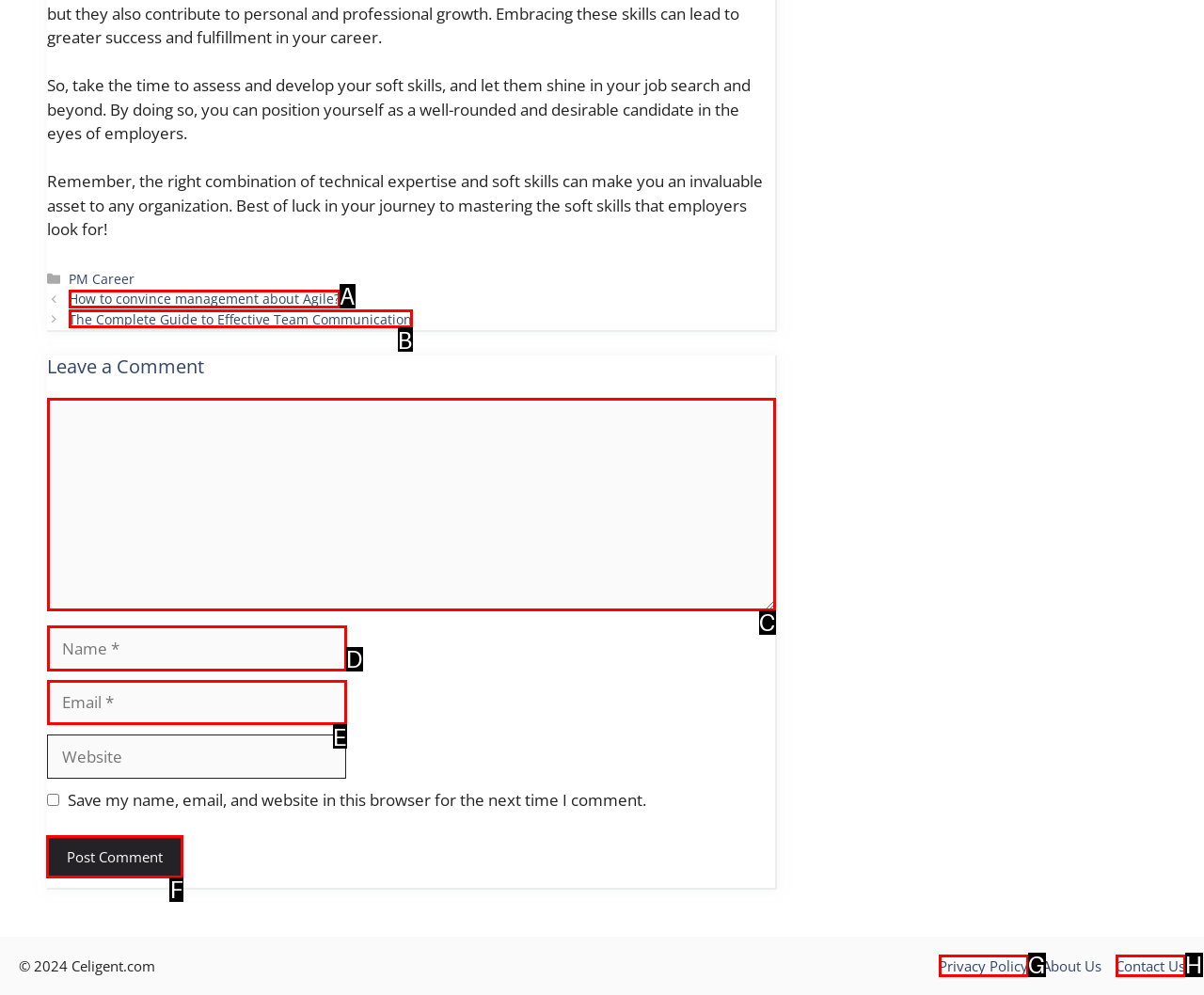For the given instruction: Click the 'Post Comment' button, determine which boxed UI element should be clicked. Answer with the letter of the corresponding option directly.

F